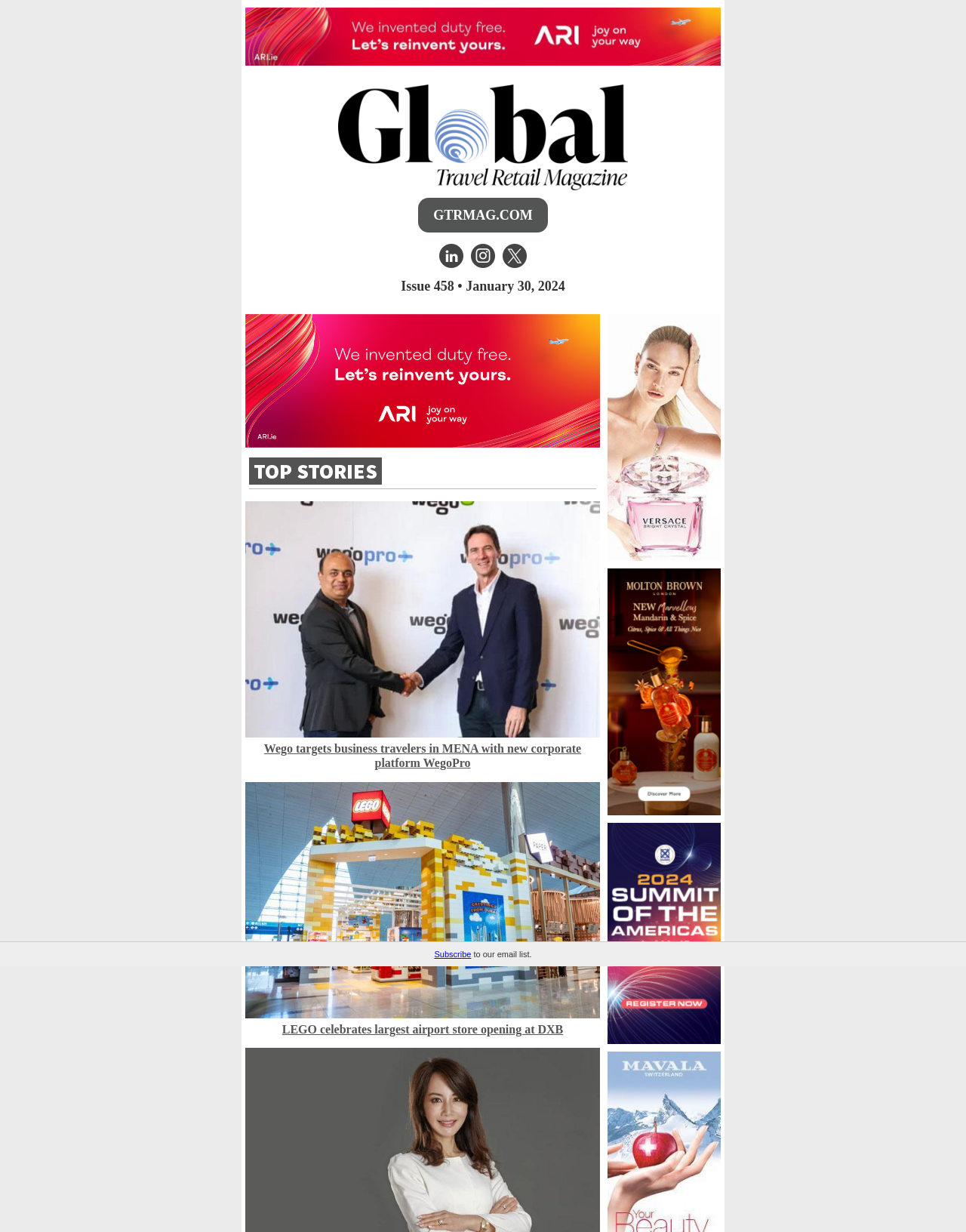Find the bounding box of the UI element described as follows: "GTRMAG.COM".

[0.433, 0.161, 0.567, 0.189]